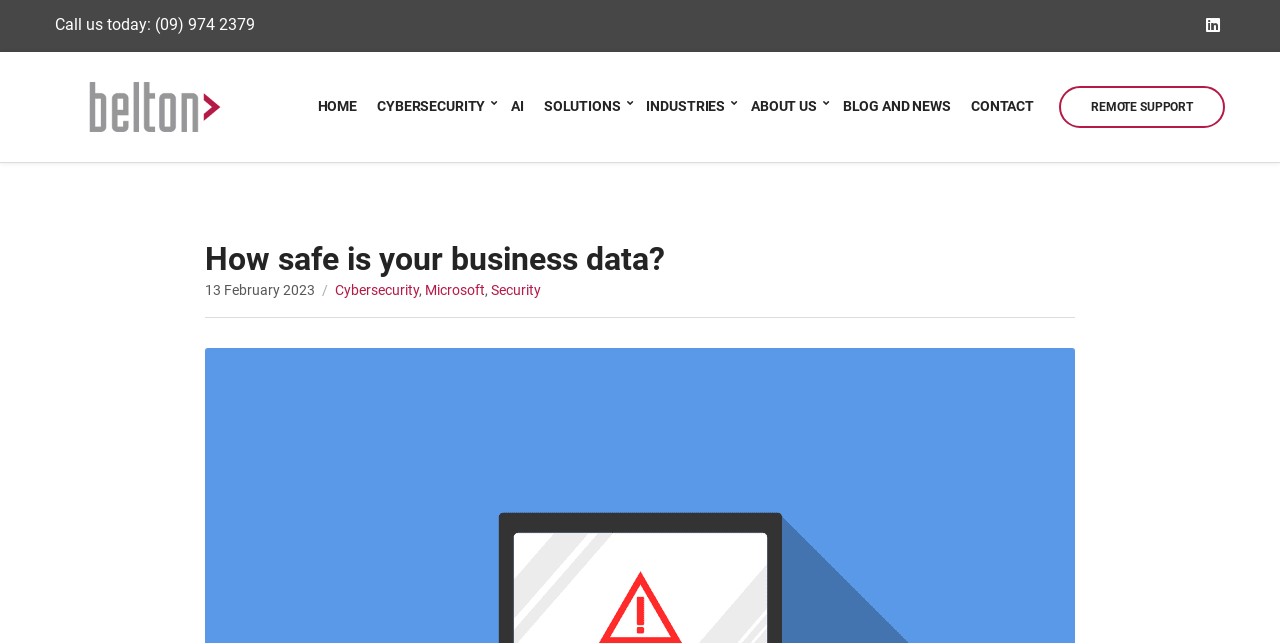What is the phone number to call?
Kindly give a detailed and elaborate answer to the question.

The phone number to call is located at the top of the webpage, in a static text element, which is '(09) 974 2379'.